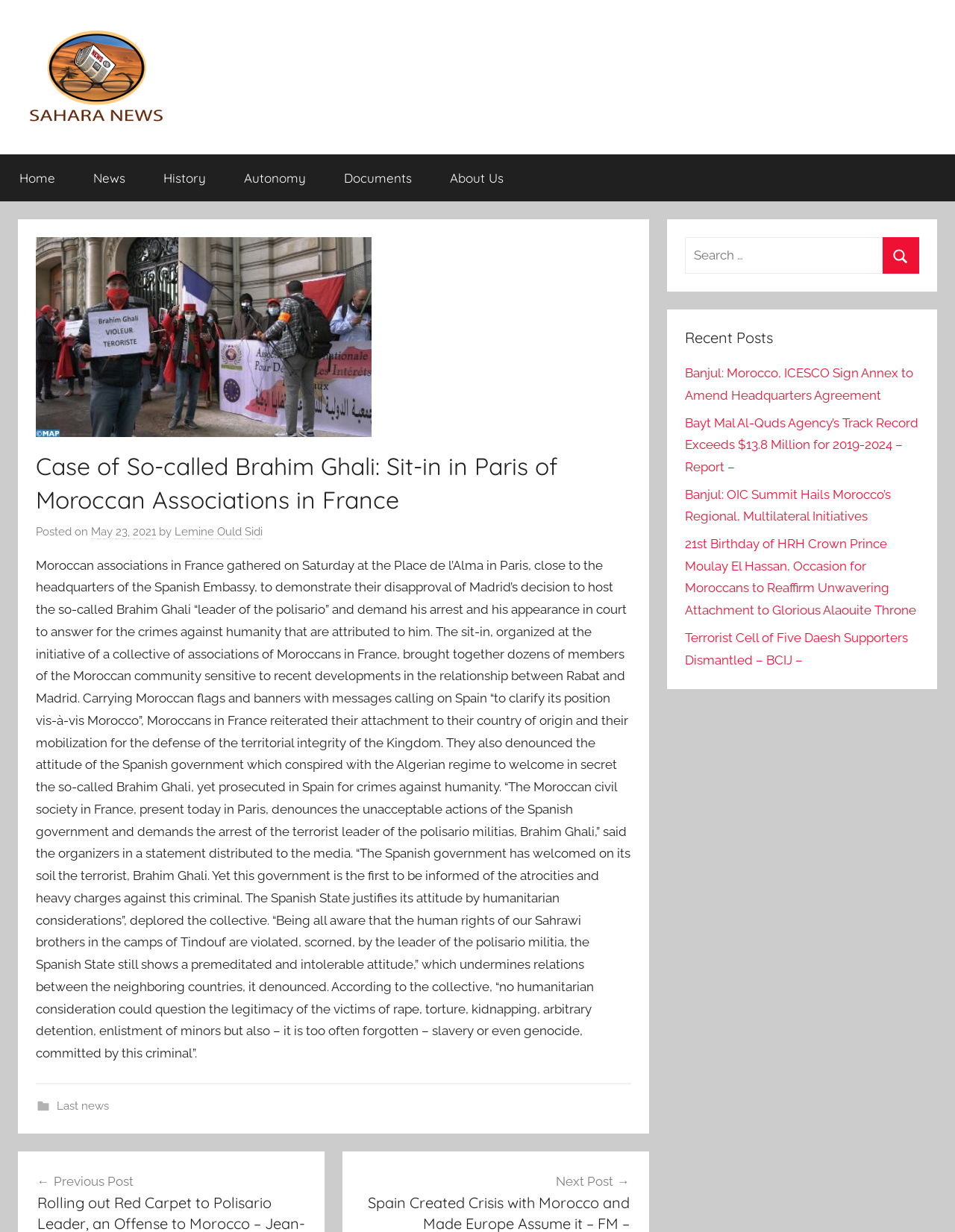What is the title of the article?
Answer the question with a single word or phrase derived from the image.

Case of So-called Brahim Ghali: Sit-in in Paris of Moroccan Associations in France